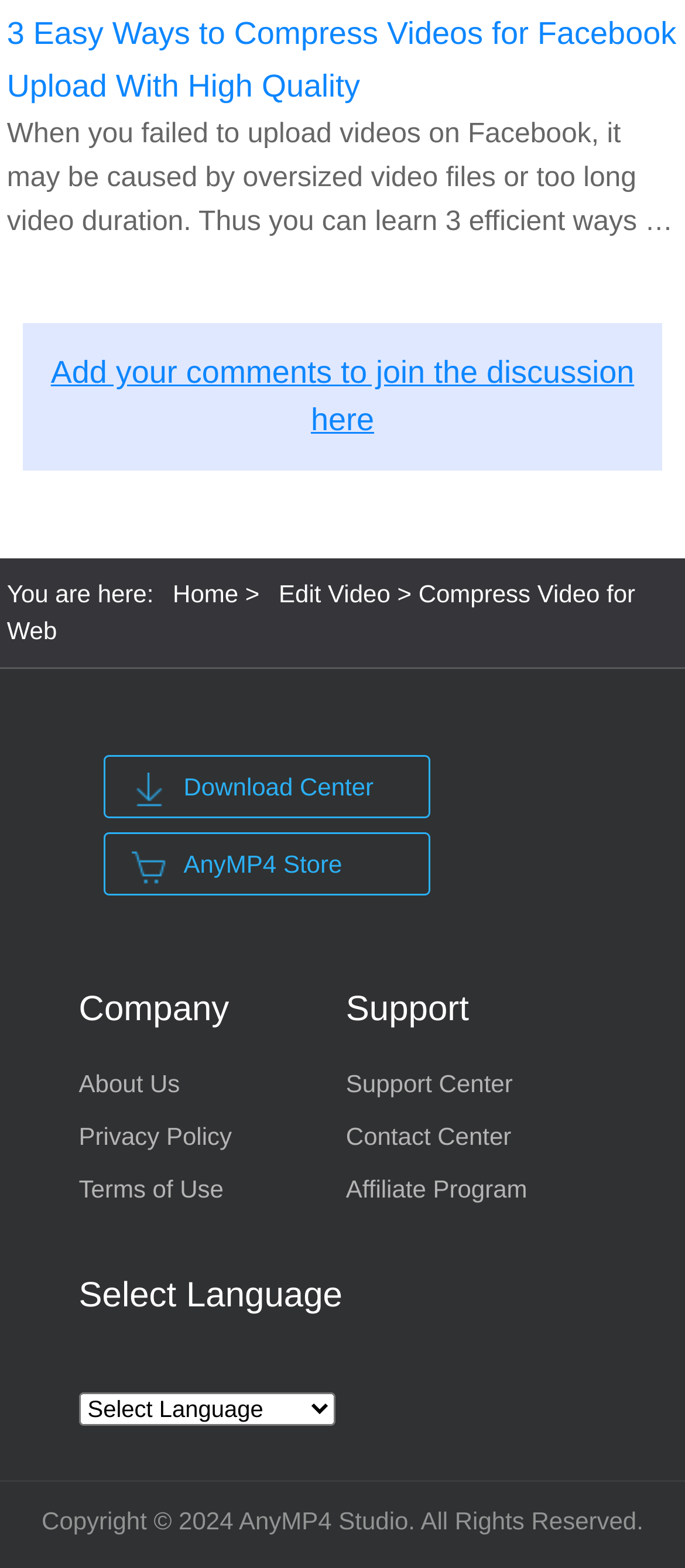Identify the bounding box coordinates of the region that should be clicked to execute the following instruction: "Click to learn about compressing videos for Facebook".

[0.01, 0.005, 0.99, 0.072]